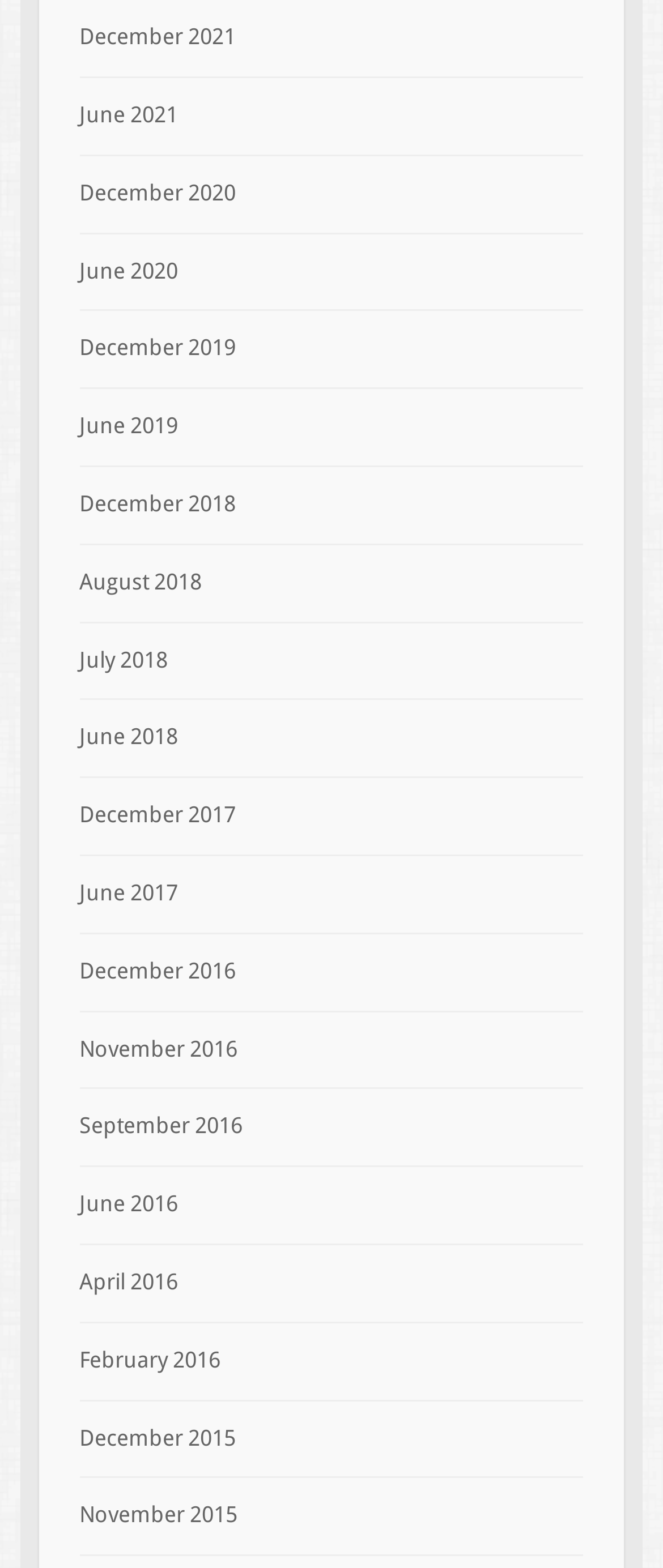Give a succinct answer to this question in a single word or phrase: 
What is the most recent month listed?

December 2021